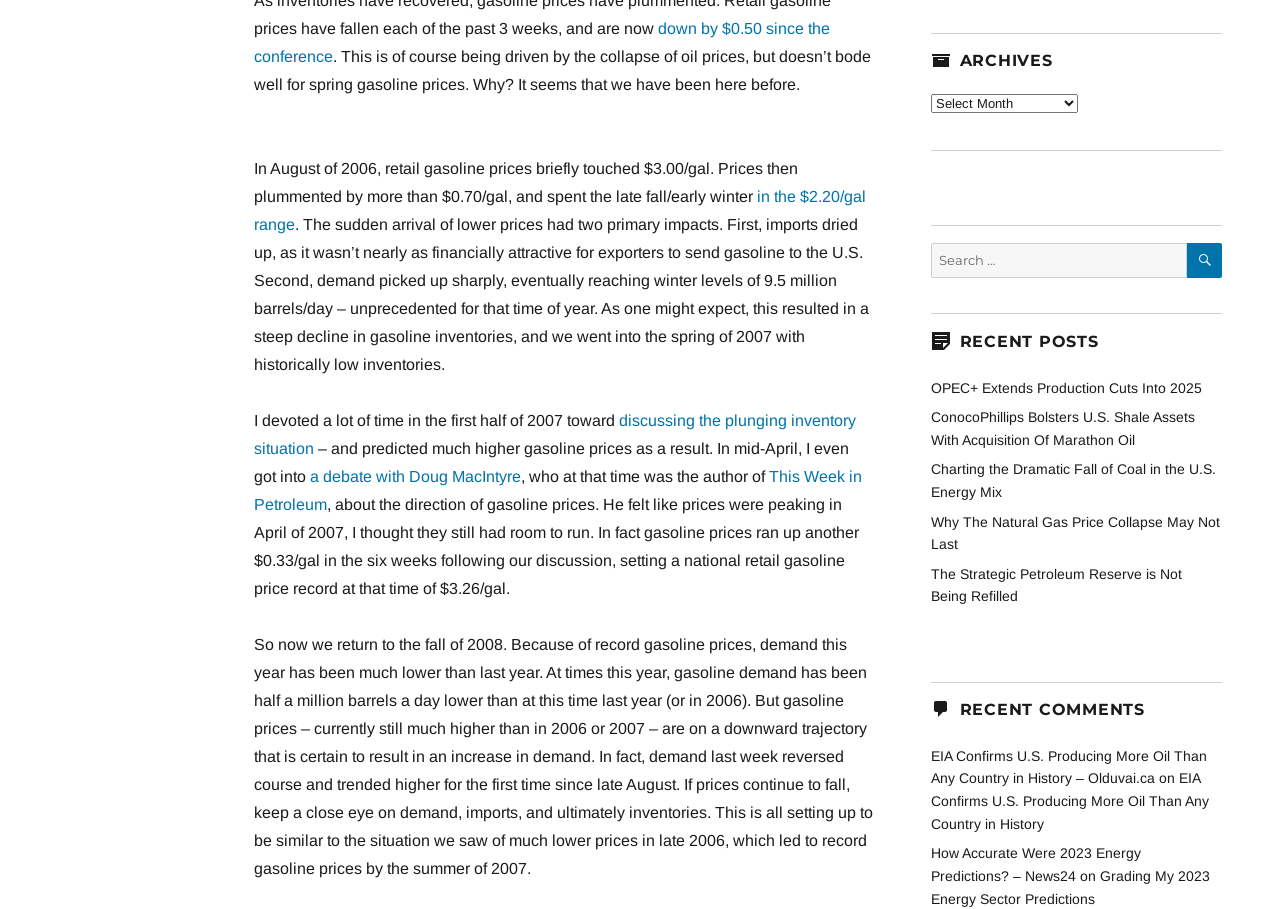Locate the bounding box of the UI element with the following description: "a debate with Doug MacIntyre".

[0.242, 0.515, 0.407, 0.533]